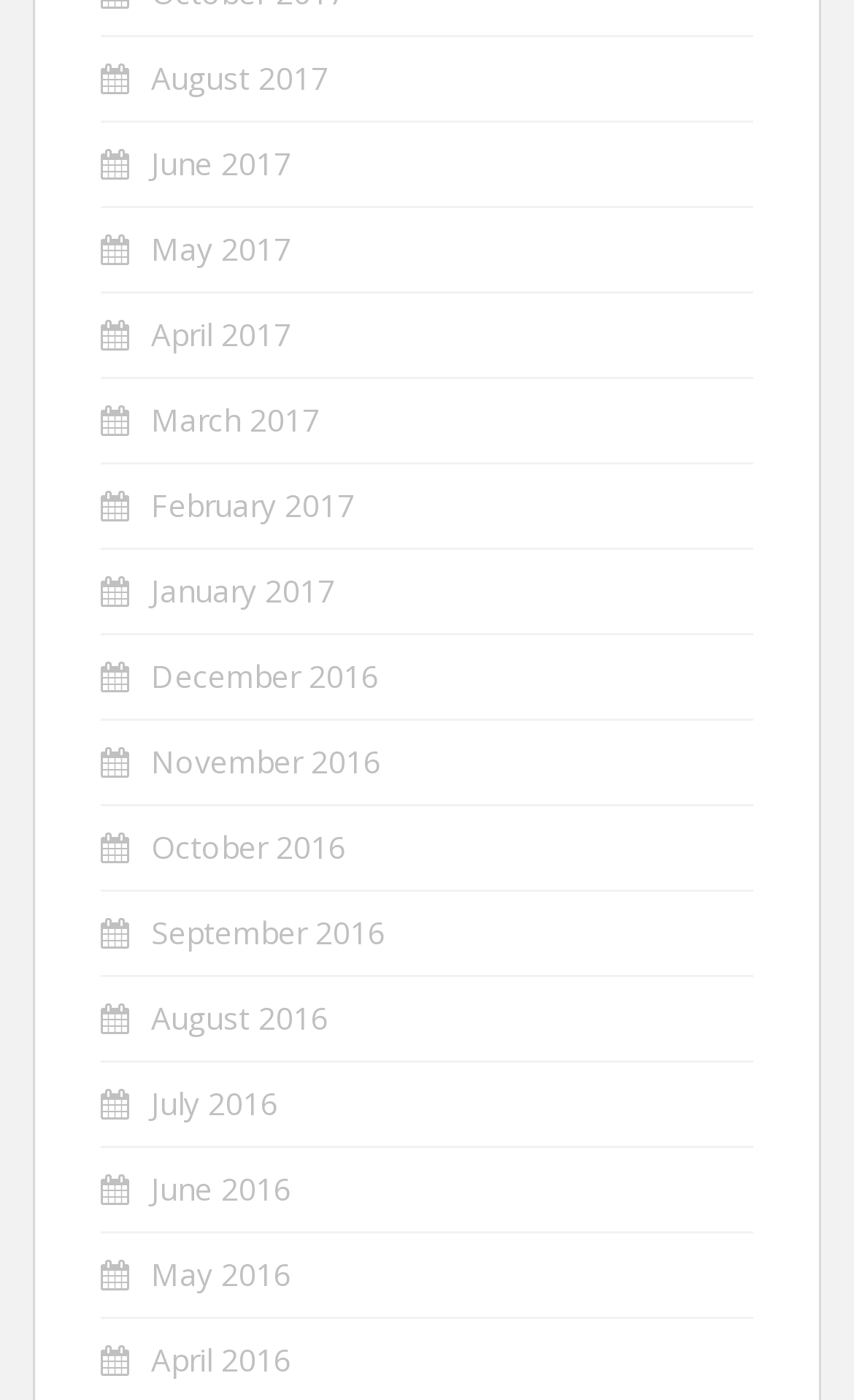Find the bounding box coordinates for the HTML element described in this sentence: "May 2016". Provide the coordinates as four float numbers between 0 and 1, in the format [left, top, right, bottom].

[0.177, 0.895, 0.341, 0.925]